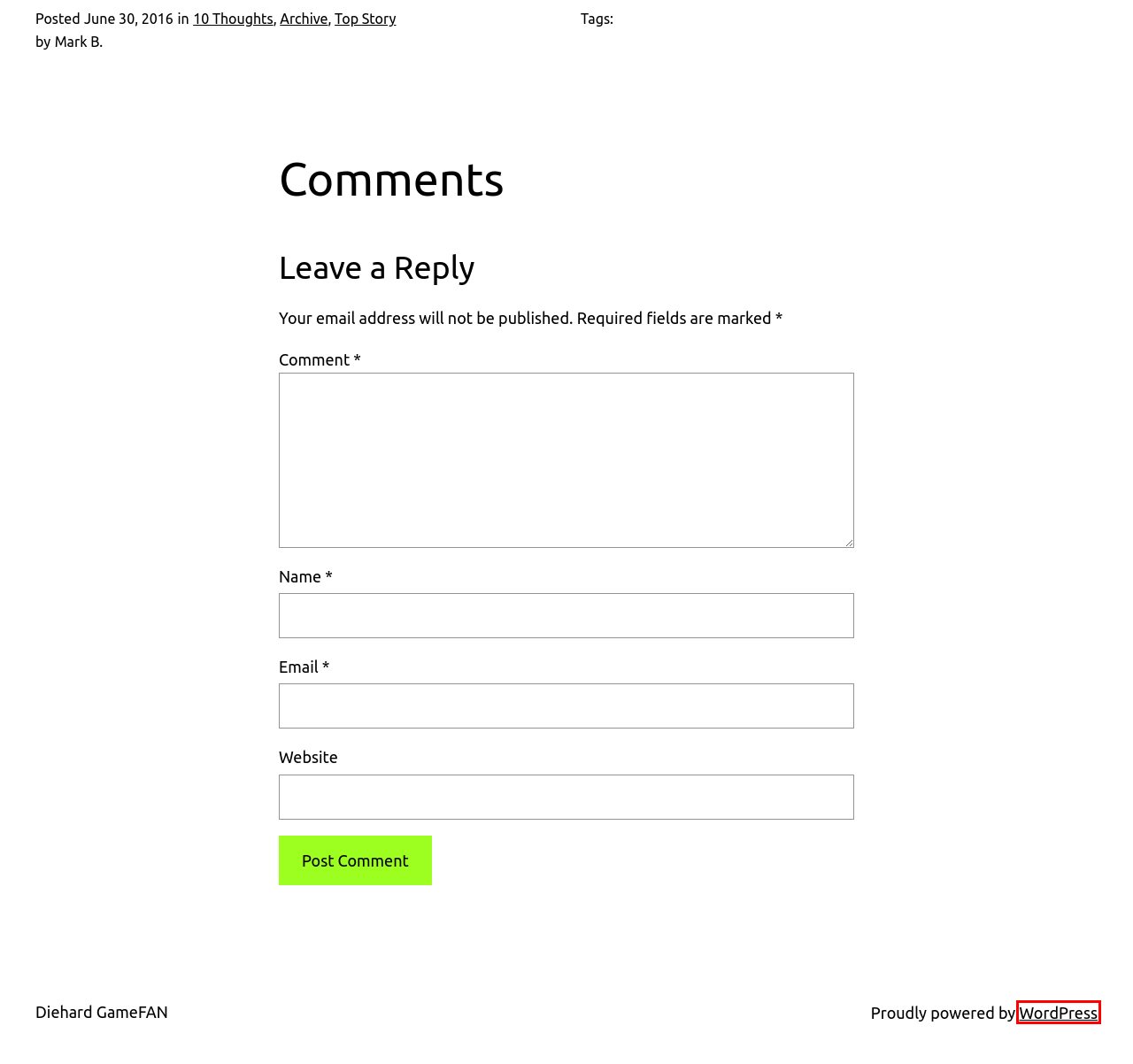Given a webpage screenshot with a red bounding box around a particular element, identify the best description of the new webpage that will appear after clicking on the element inside the red bounding box. Here are the candidates:
A. loader – Diehard GameFAN
B. images – Diehard GameFAN
C. admin – Diehard GameFAN
D. Blog Tool, Publishing Platform, and CMS – WordPress.org
E. Contact Us – Diehard GameFAN
F. Top Story – Diehard GameFAN
G. Archive – Diehard GameFAN
H. 10 Thoughts – Diehard GameFAN

D